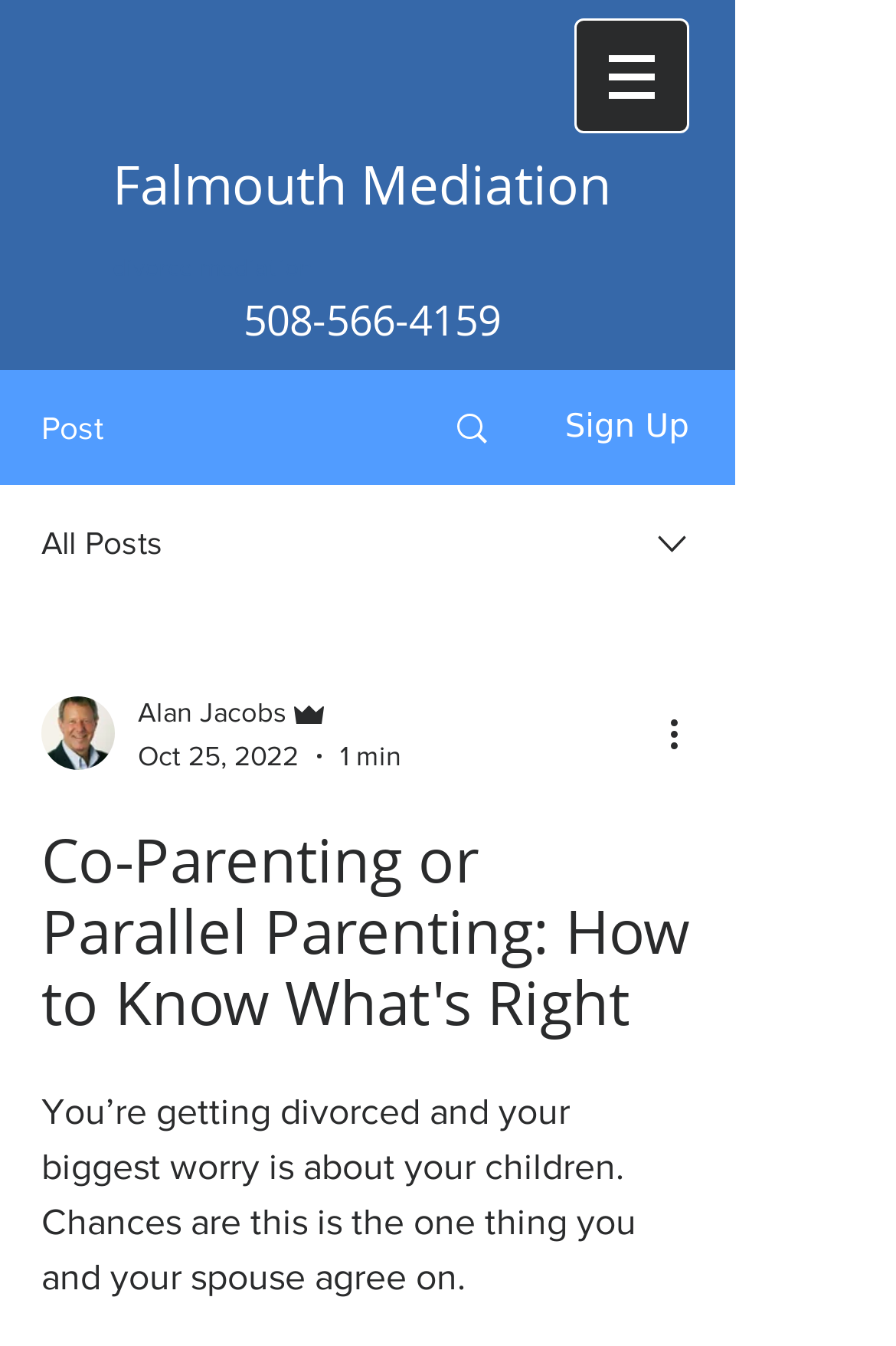Using the description: "508-566-4159", identify the bounding box of the corresponding UI element in the screenshot.

[0.272, 0.217, 0.559, 0.258]